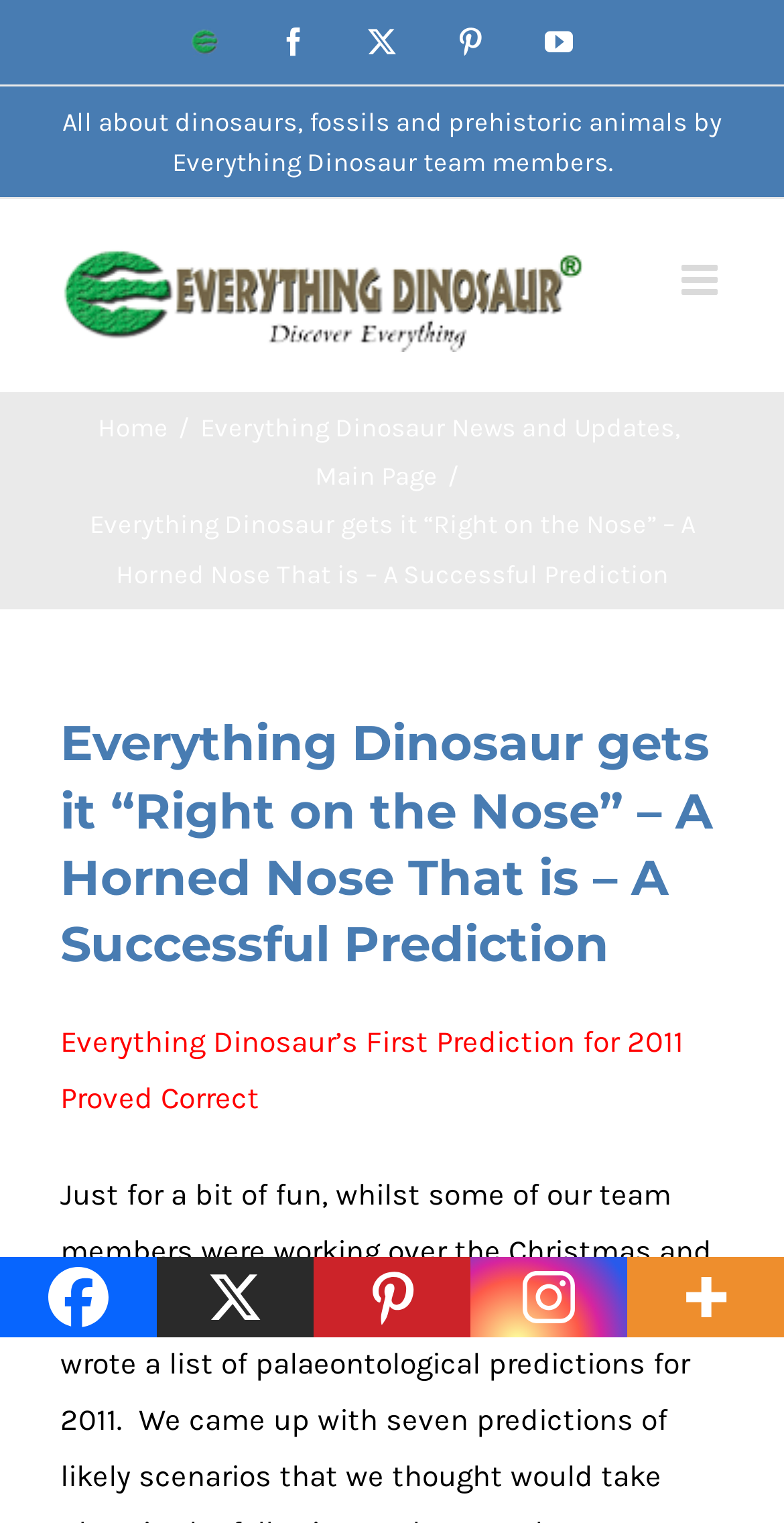Find the bounding box of the UI element described as: "Website". The bounding box coordinates should be given as four float values between 0 and 1, i.e., [left, top, right, bottom].

[0.244, 0.018, 0.279, 0.037]